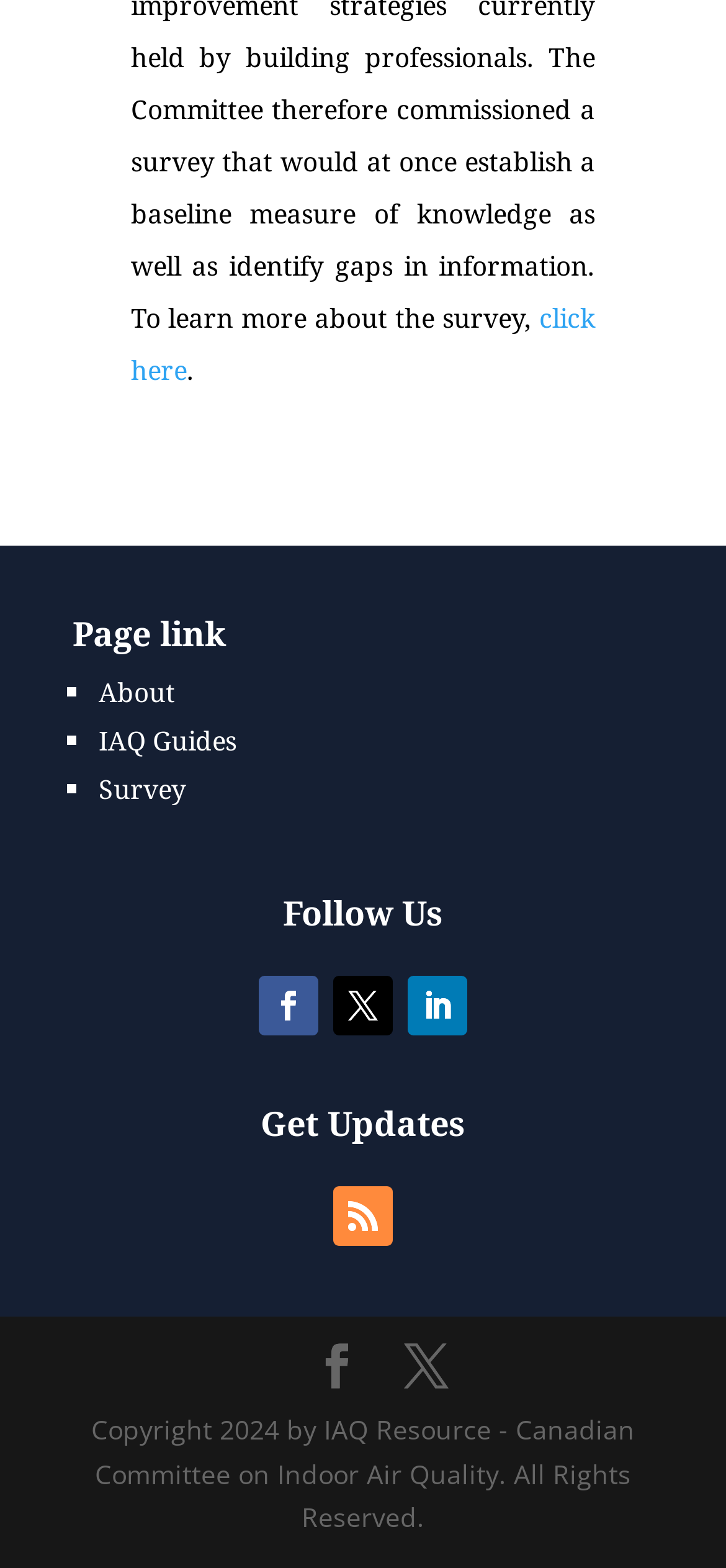Highlight the bounding box coordinates of the element that should be clicked to carry out the following instruction: "go to About page". The coordinates must be given as four float numbers ranging from 0 to 1, i.e., [left, top, right, bottom].

[0.136, 0.43, 0.241, 0.452]